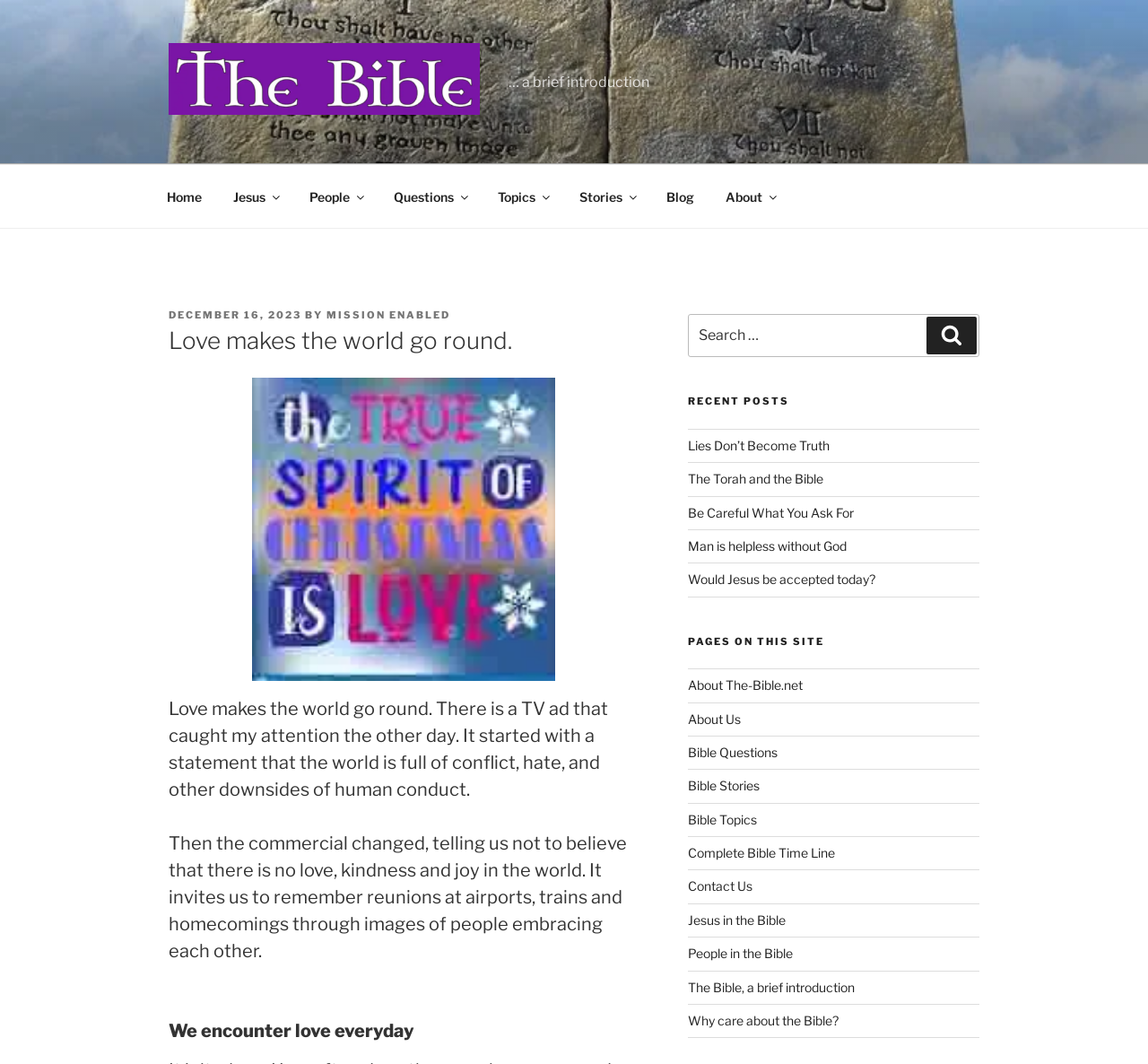Mark the bounding box of the element that matches the following description: "Why care about the Bible?".

[0.599, 0.952, 0.73, 0.966]